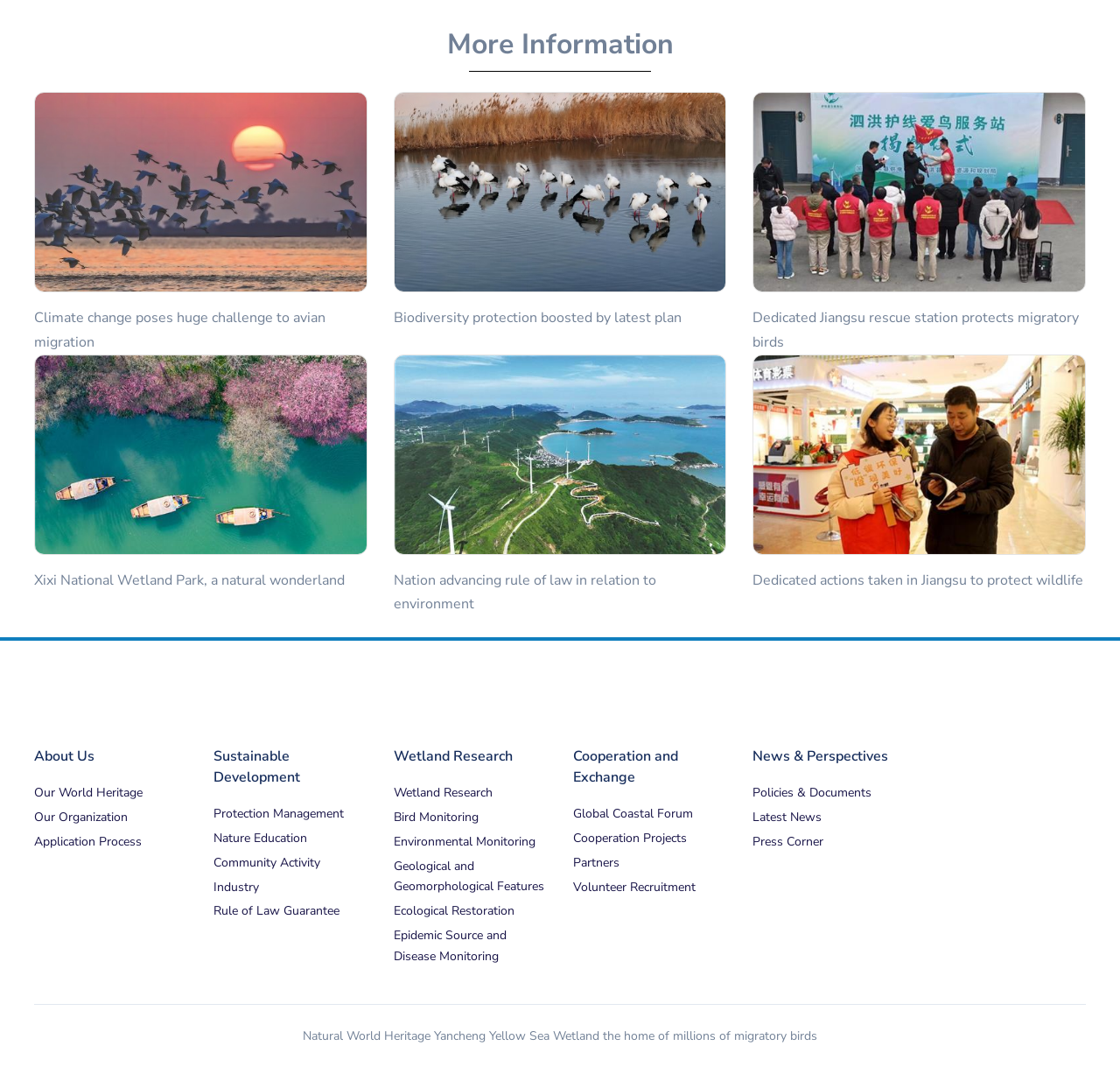Show the bounding box coordinates for the HTML element as described: "Industry".

[0.191, 0.809, 0.232, 0.832]